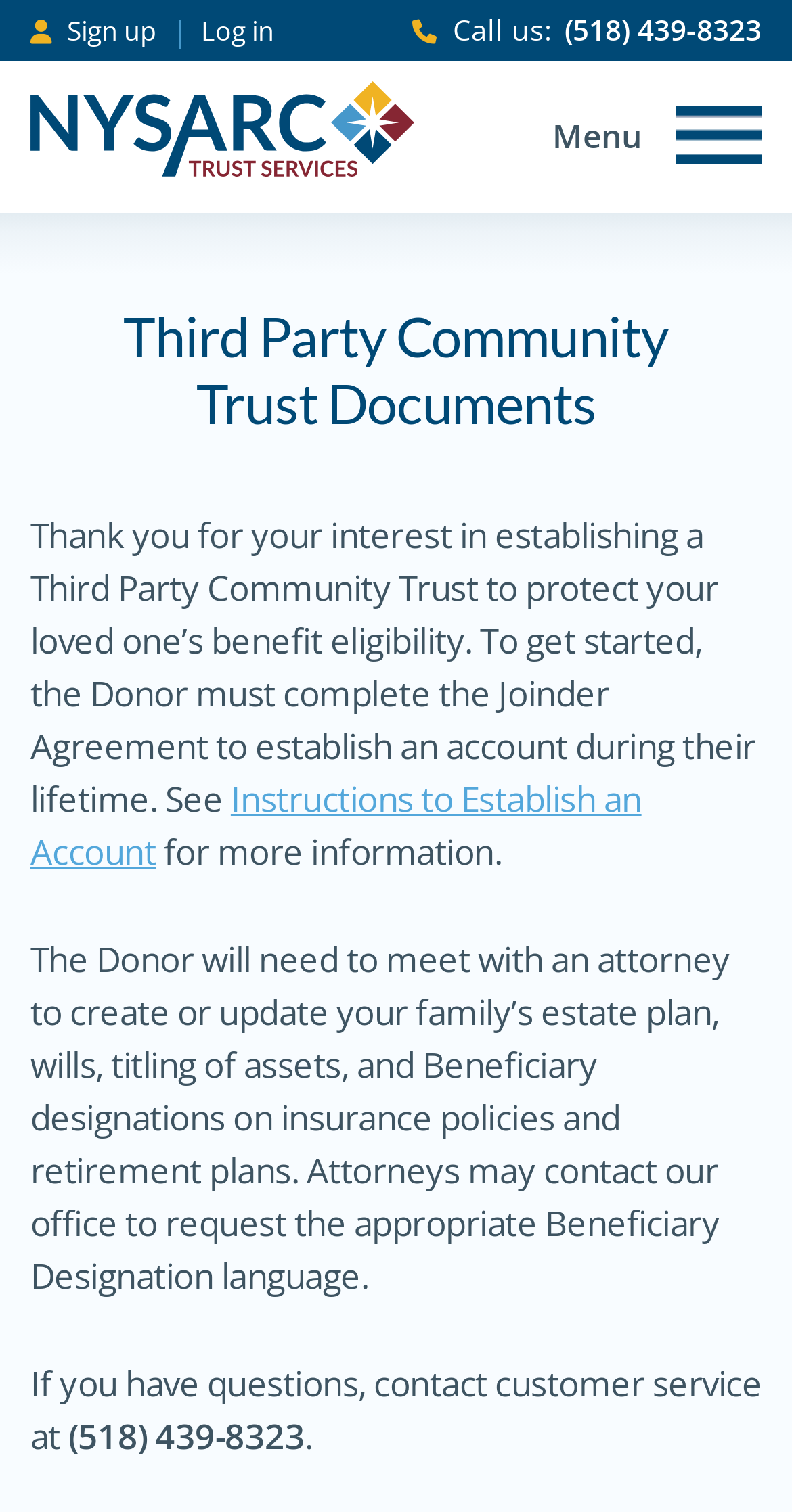Please find and generate the text of the main heading on the webpage.

Third Party Community Trust Documents